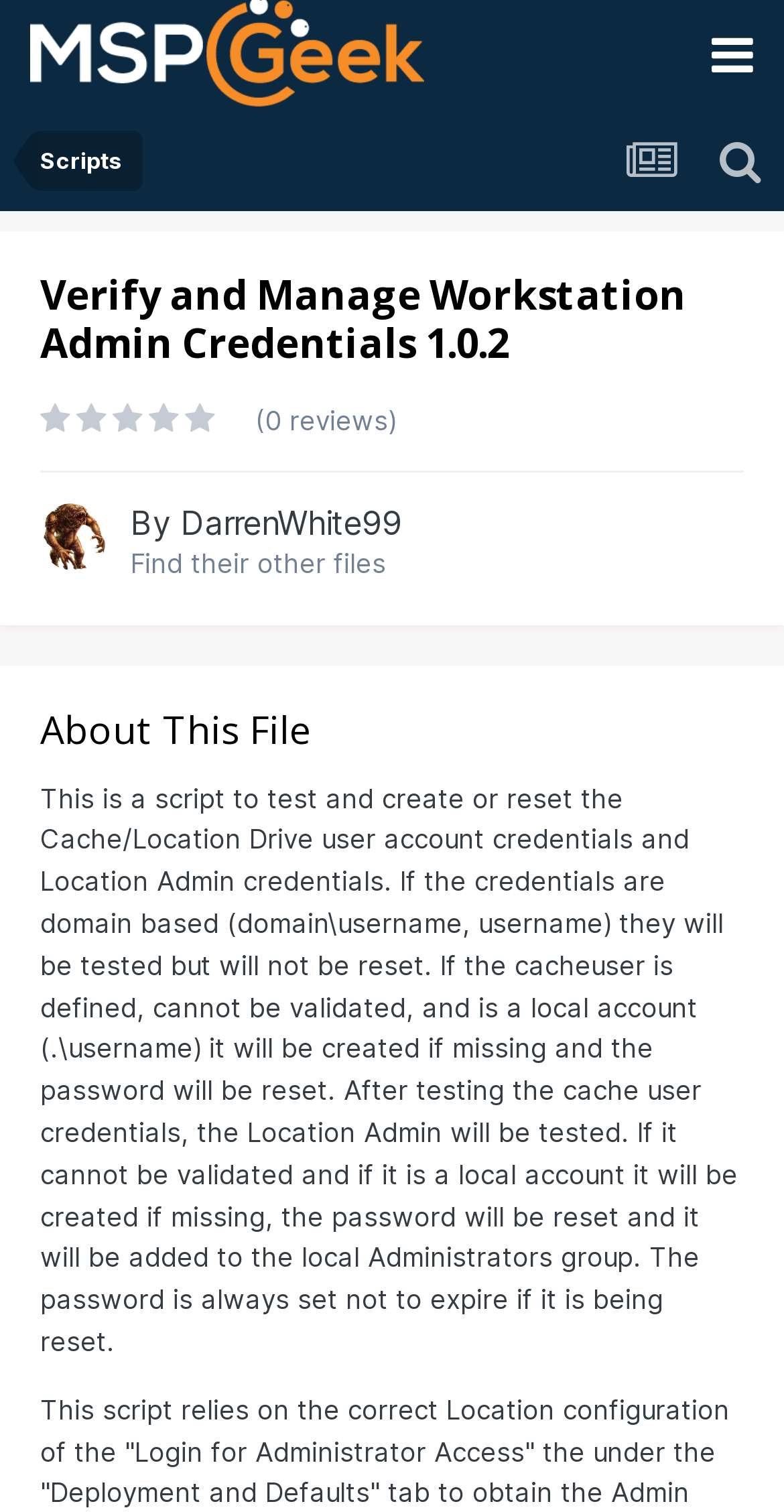What is the version of the script?
Using the image as a reference, answer with just one word or a short phrase.

1.0.2